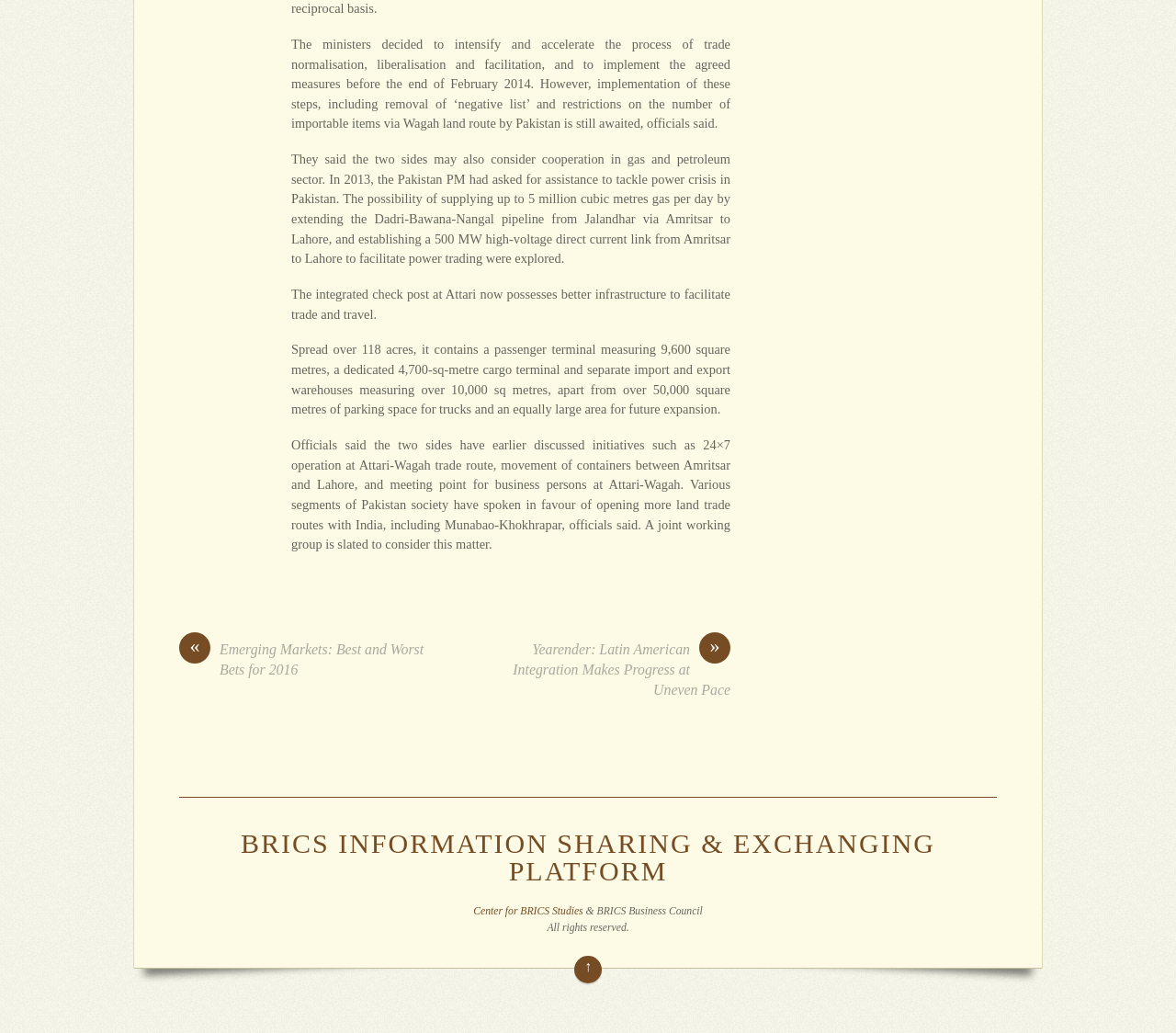Give a concise answer using one word or a phrase to the following question:
What is the name of the council mentioned?

BRICS Business Council